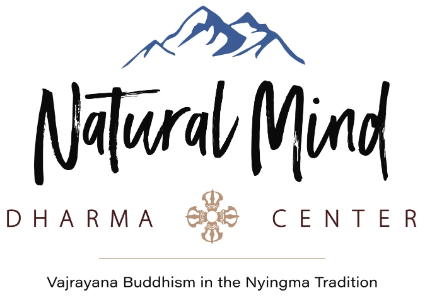What is symbolized by the stylized depiction of mountains?
Carefully analyze the image and provide a detailed answer to the question.

The design is complemented by a stylized depiction of mountains, which symbolizes stability, elevation, and the journey of spiritual practice, indicating the center's focus on spiritual growth and development.